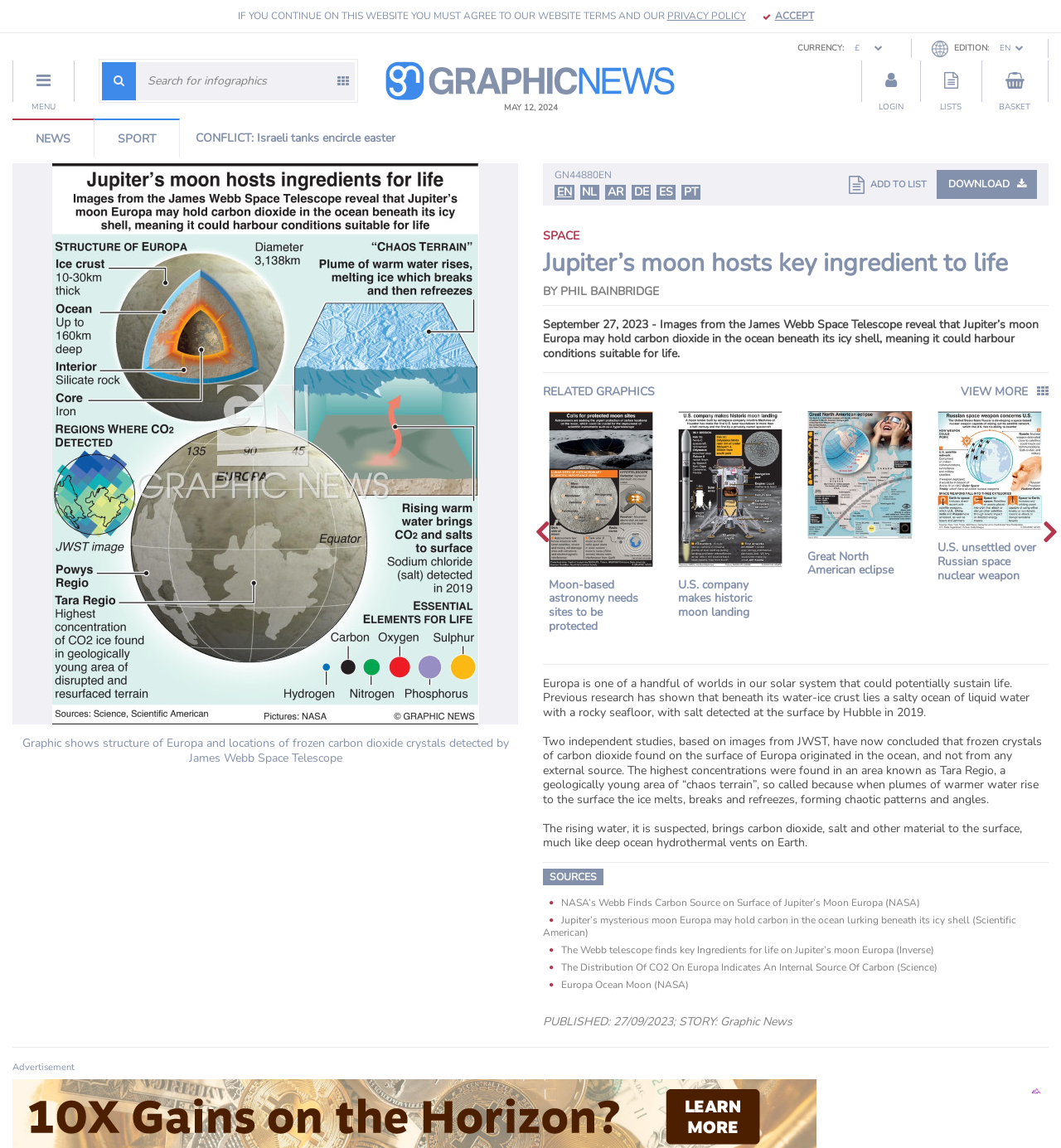How many independent studies concluded that frozen carbon dioxide crystals on Europa originated in the ocean?
Please respond to the question with a detailed and well-explained answer.

The article states that two independent studies, based on images from JWST, have now concluded that frozen crystals of carbon dioxide found on the surface of Europa originated in the ocean, and not from any external source.